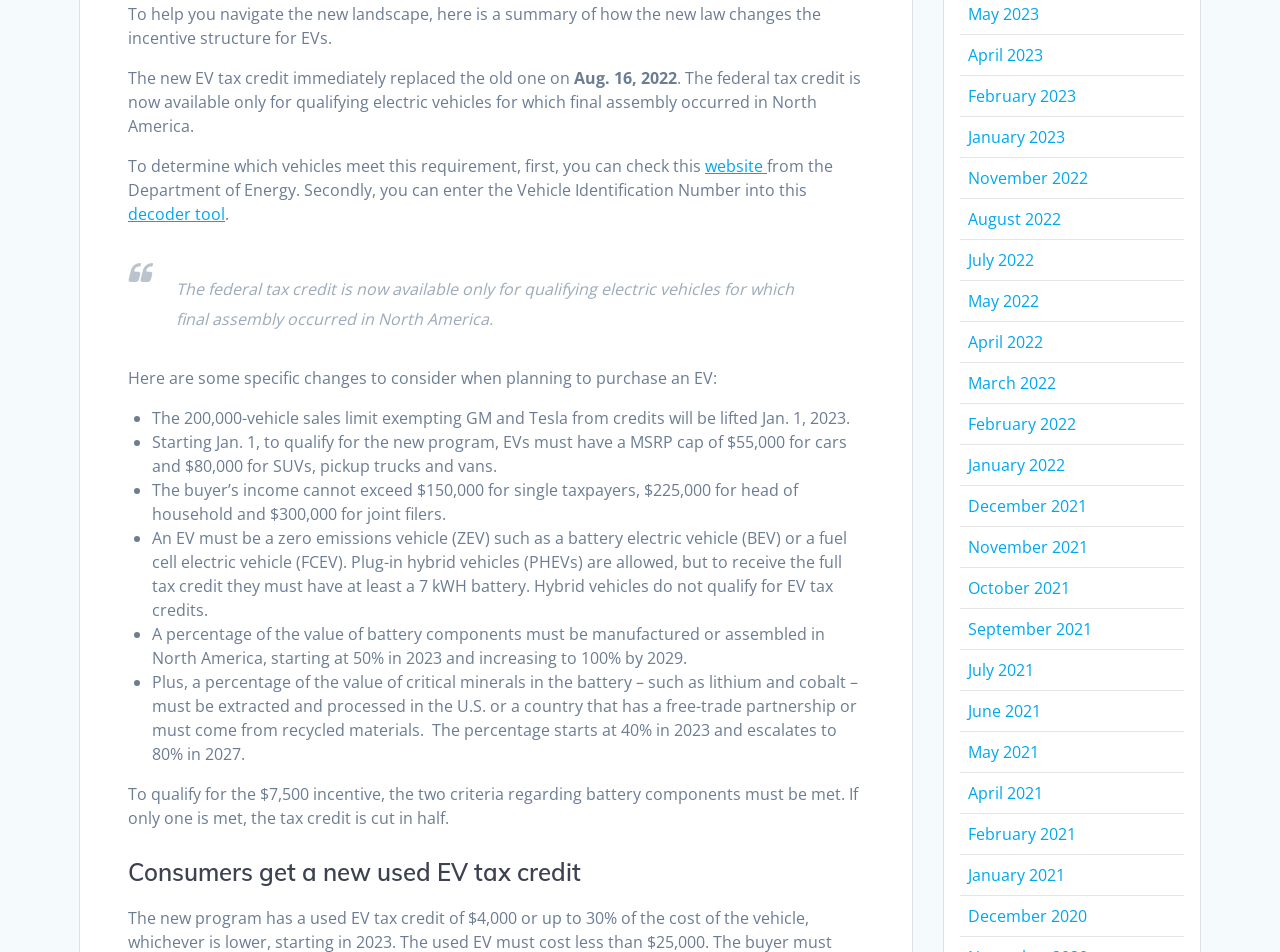Highlight the bounding box coordinates of the element you need to click to perform the following instruction: "use the decoder tool."

[0.1, 0.213, 0.176, 0.237]